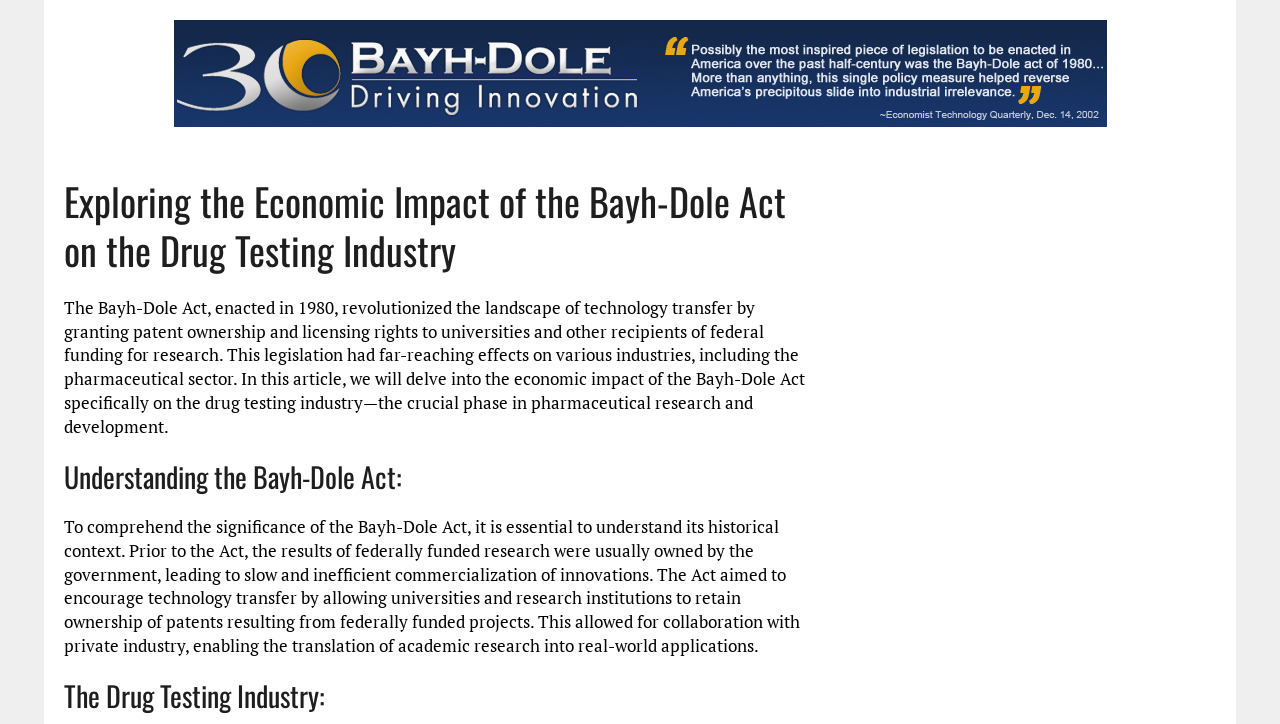Locate the bounding box coordinates for the element described below: "alt="8020 Endurance Logo" title="Group 2"". The coordinates must be four float values between 0 and 1, formatted as [left, top, right, bottom].

None